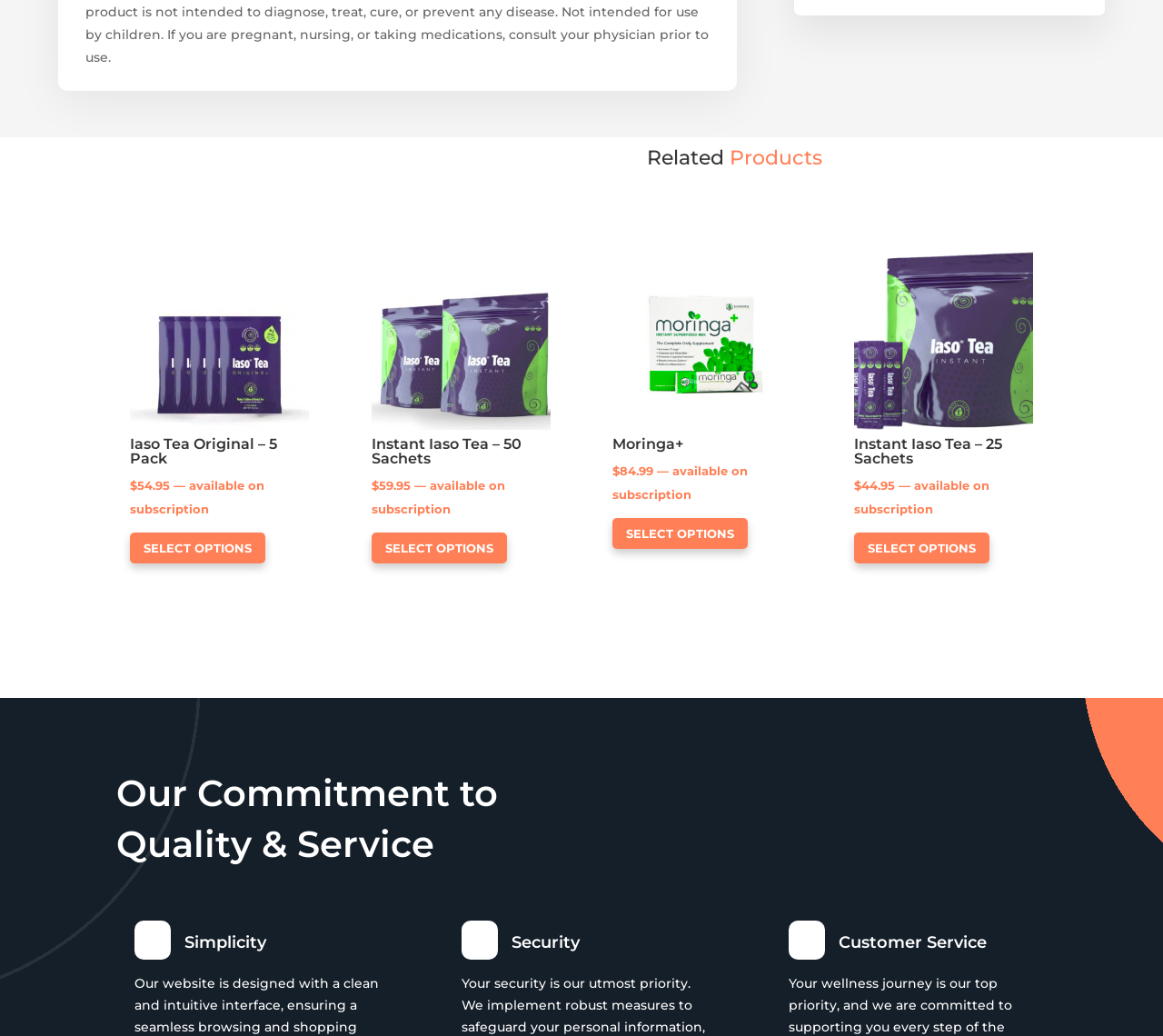Please determine the bounding box coordinates of the element's region to click for the following instruction: "View product details of Moringa Super Drink".

[0.527, 0.242, 0.681, 0.489]